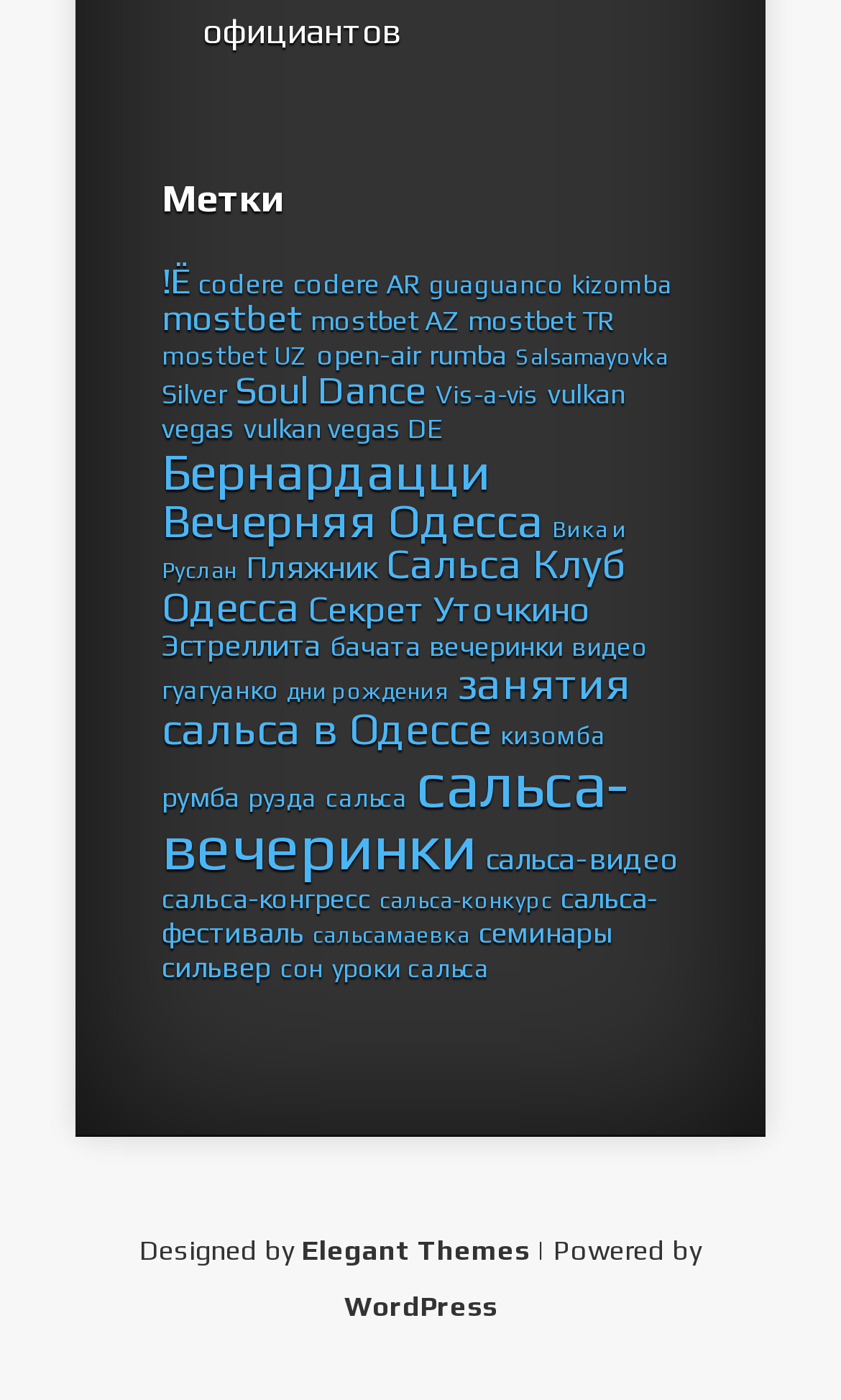Please identify the bounding box coordinates of the element's region that needs to be clicked to fulfill the following instruction: "Visit the '!Ё' page". The bounding box coordinates should consist of four float numbers between 0 and 1, i.e., [left, top, right, bottom].

[0.192, 0.184, 0.226, 0.215]